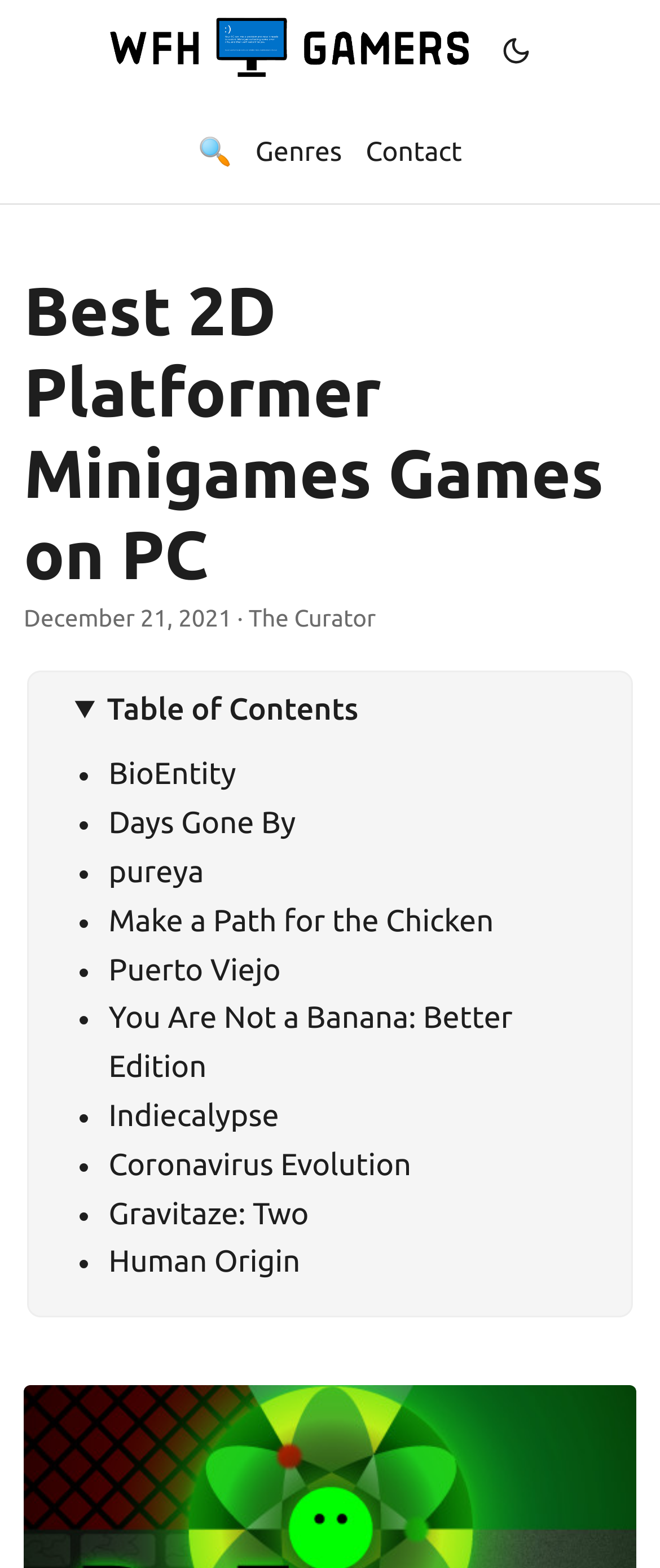Can you specify the bounding box coordinates for the region that should be clicked to fulfill this instruction: "search".

[0.3, 0.065, 0.351, 0.13]